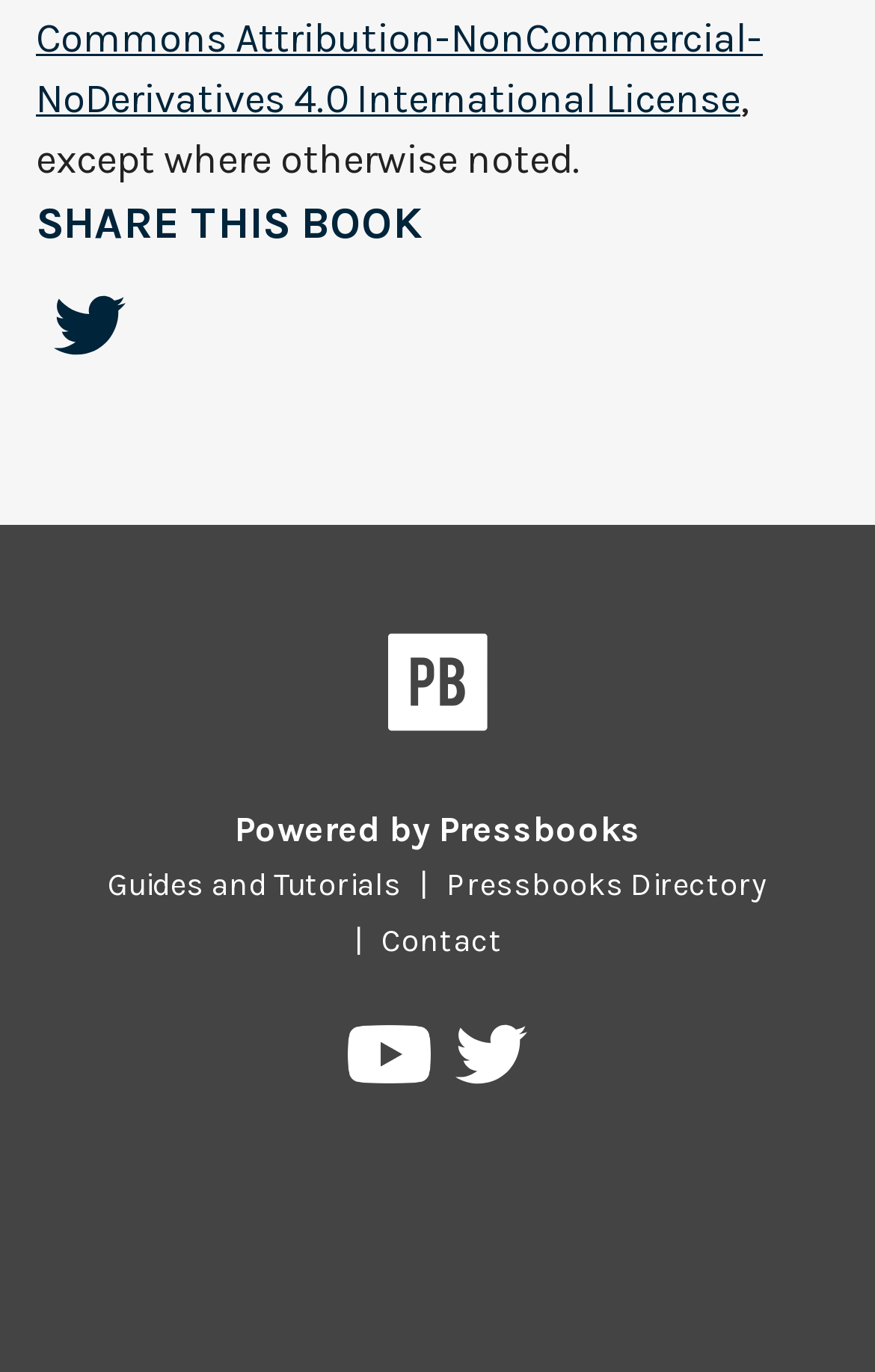Show the bounding box coordinates of the region that should be clicked to follow the instruction: "Share on Twitter."

[0.041, 0.213, 0.164, 0.277]